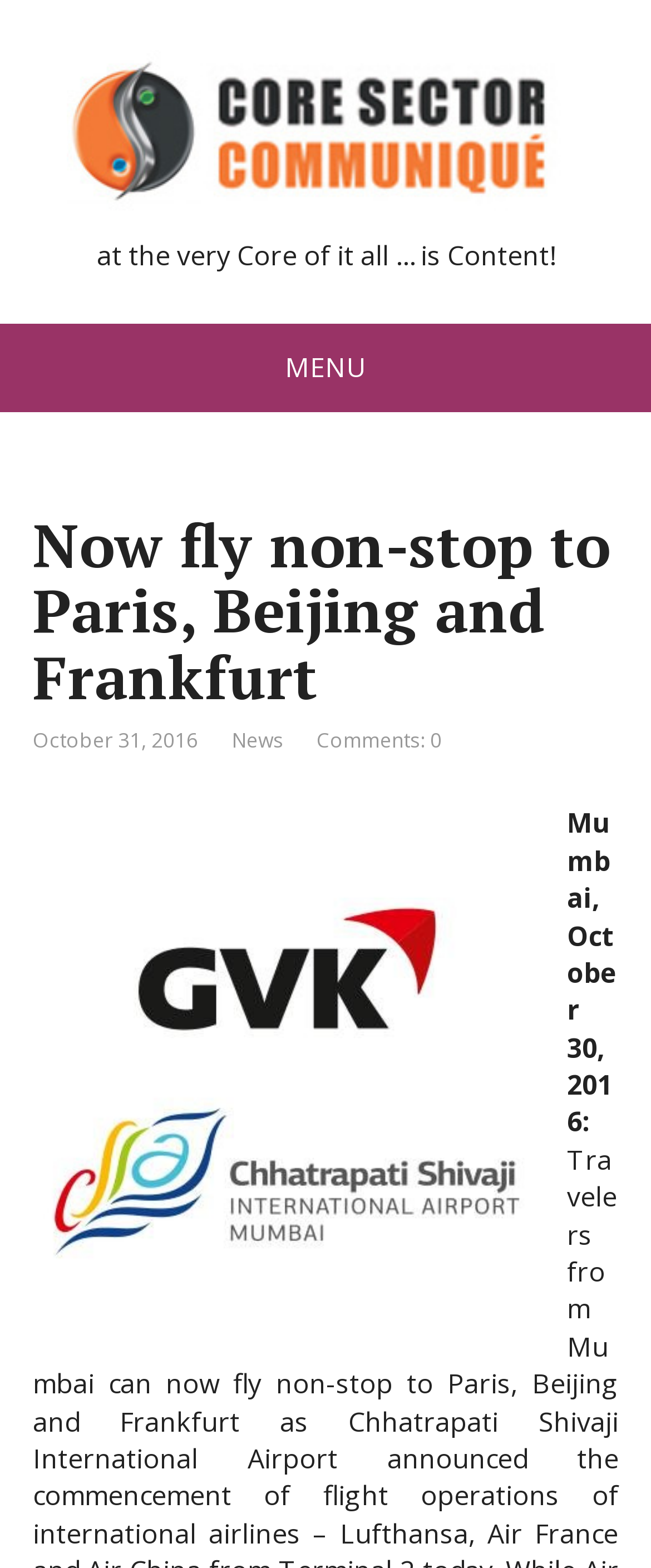What is the location mentioned in the article? Analyze the screenshot and reply with just one word or a short phrase.

Mumbai